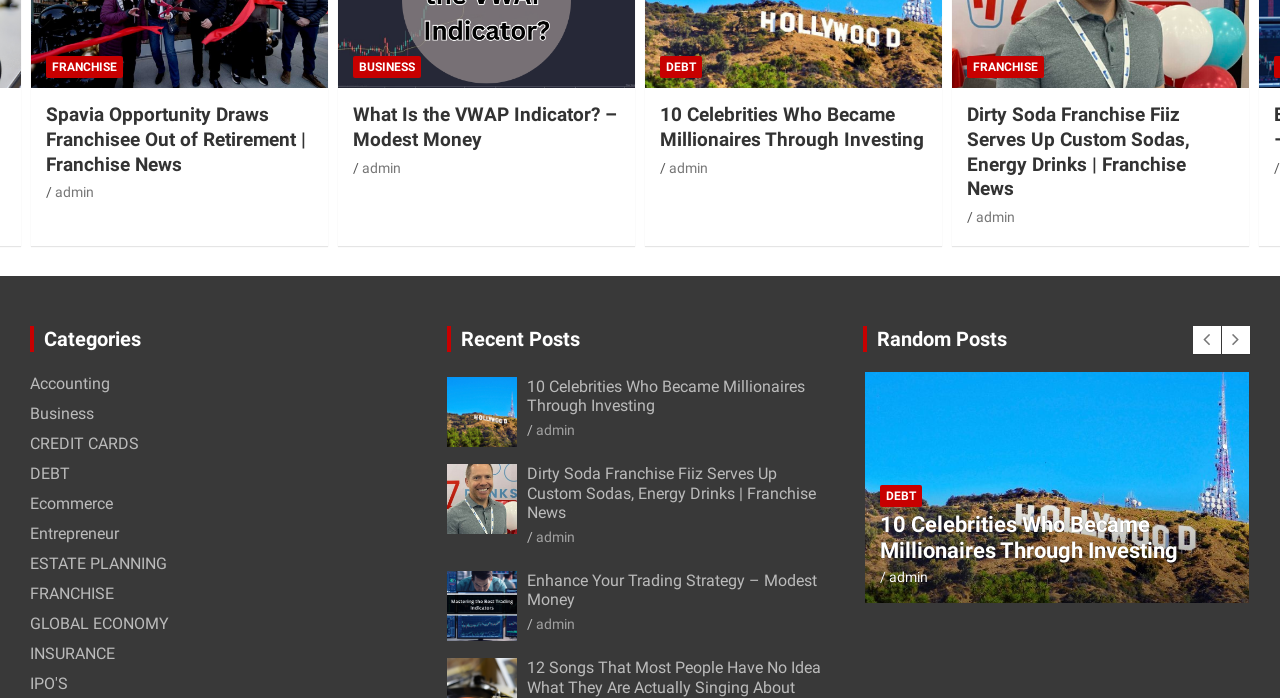Identify the bounding box coordinates of the region that needs to be clicked to carry out this instruction: "Click on the 'Enhance Your Trading Strategy – Modest Money' link". Provide these coordinates as four float numbers ranging from 0 to 1, i.e., [left, top, right, bottom].

[0.411, 0.818, 0.651, 0.873]